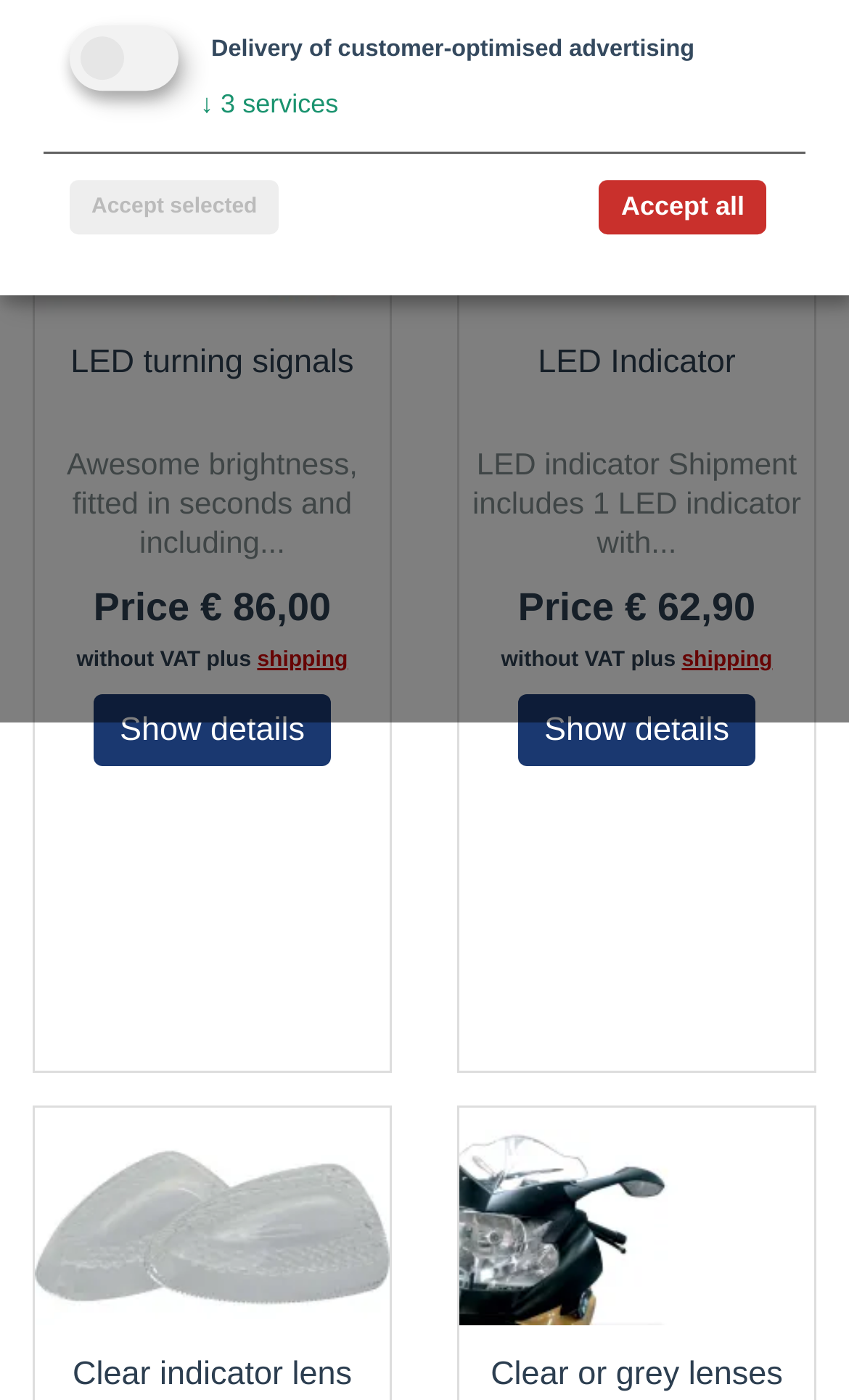Extract the bounding box of the UI element described as: "Accept selected".

[0.082, 0.128, 0.329, 0.168]